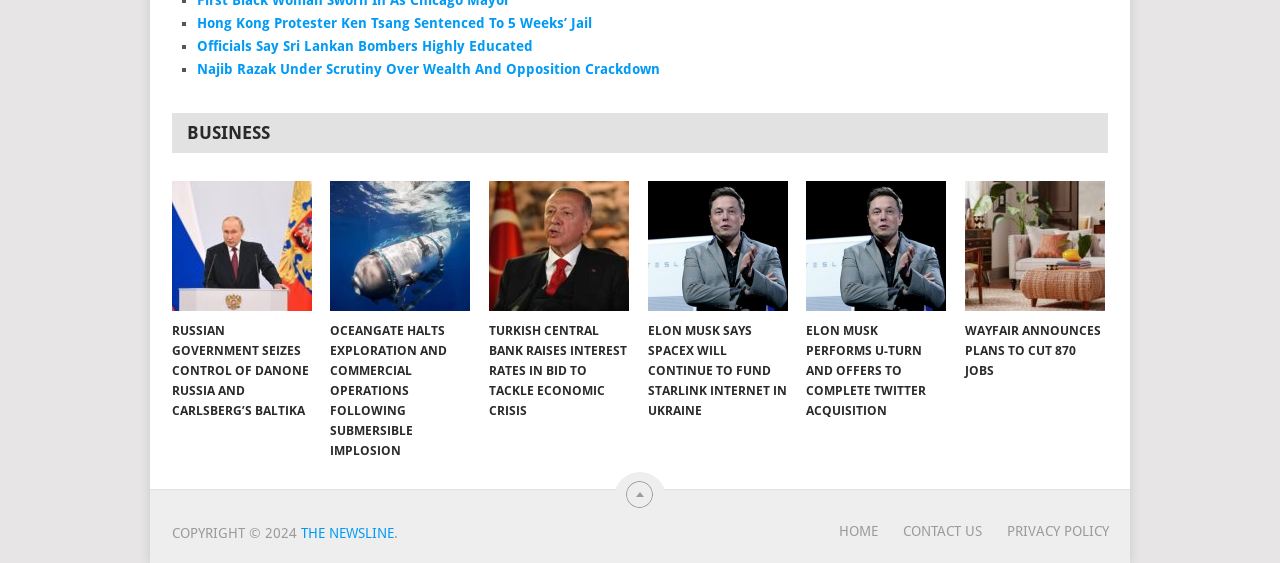Provide the bounding box coordinates of the section that needs to be clicked to accomplish the following instruction: "Click on link to read about Elon Musk's Twitter acquisition."

[0.63, 0.322, 0.739, 0.553]